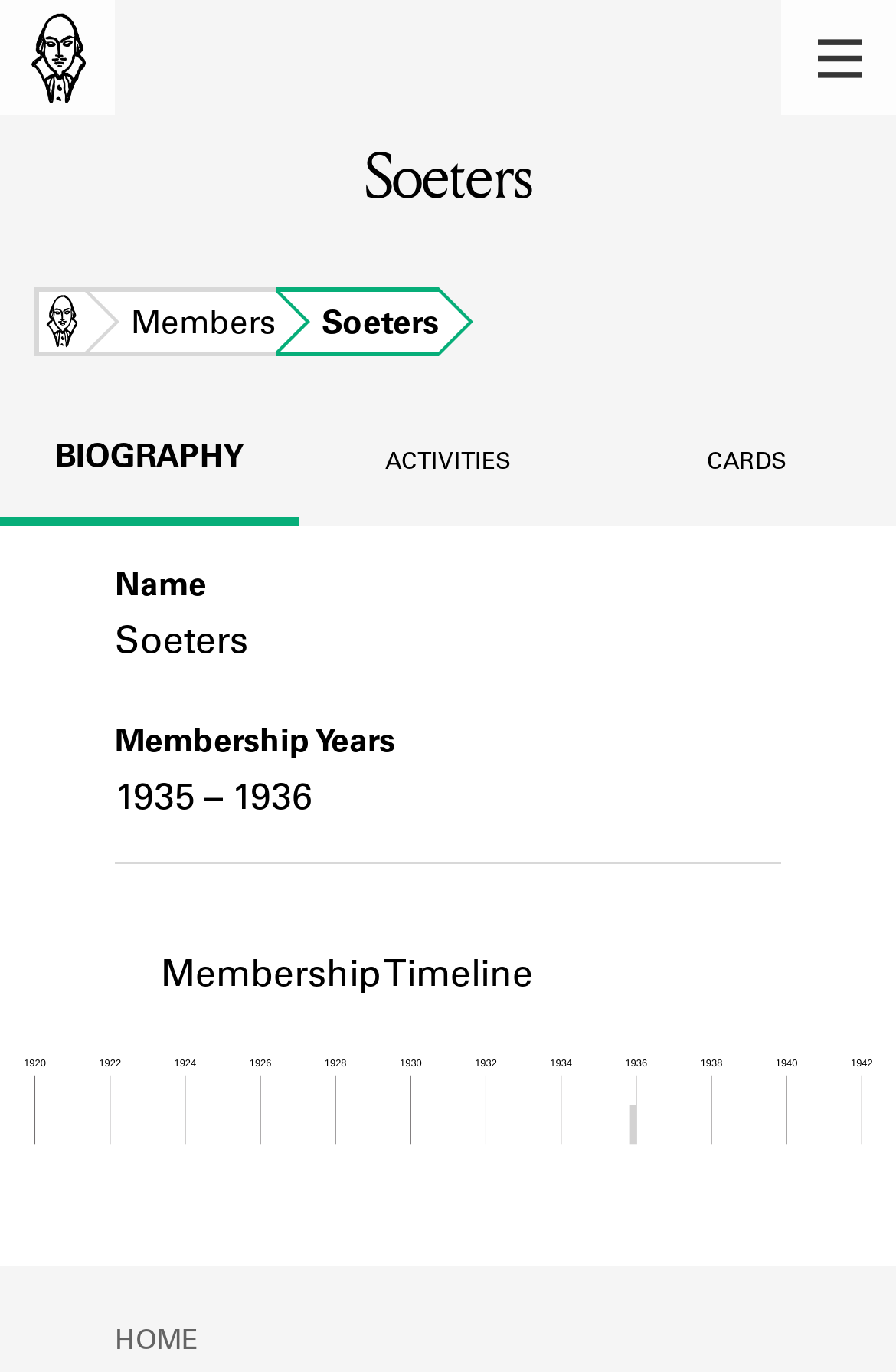What years was Soeters a member of the library?
Relying on the image, give a concise answer in one word or a brief phrase.

1935 – 1936